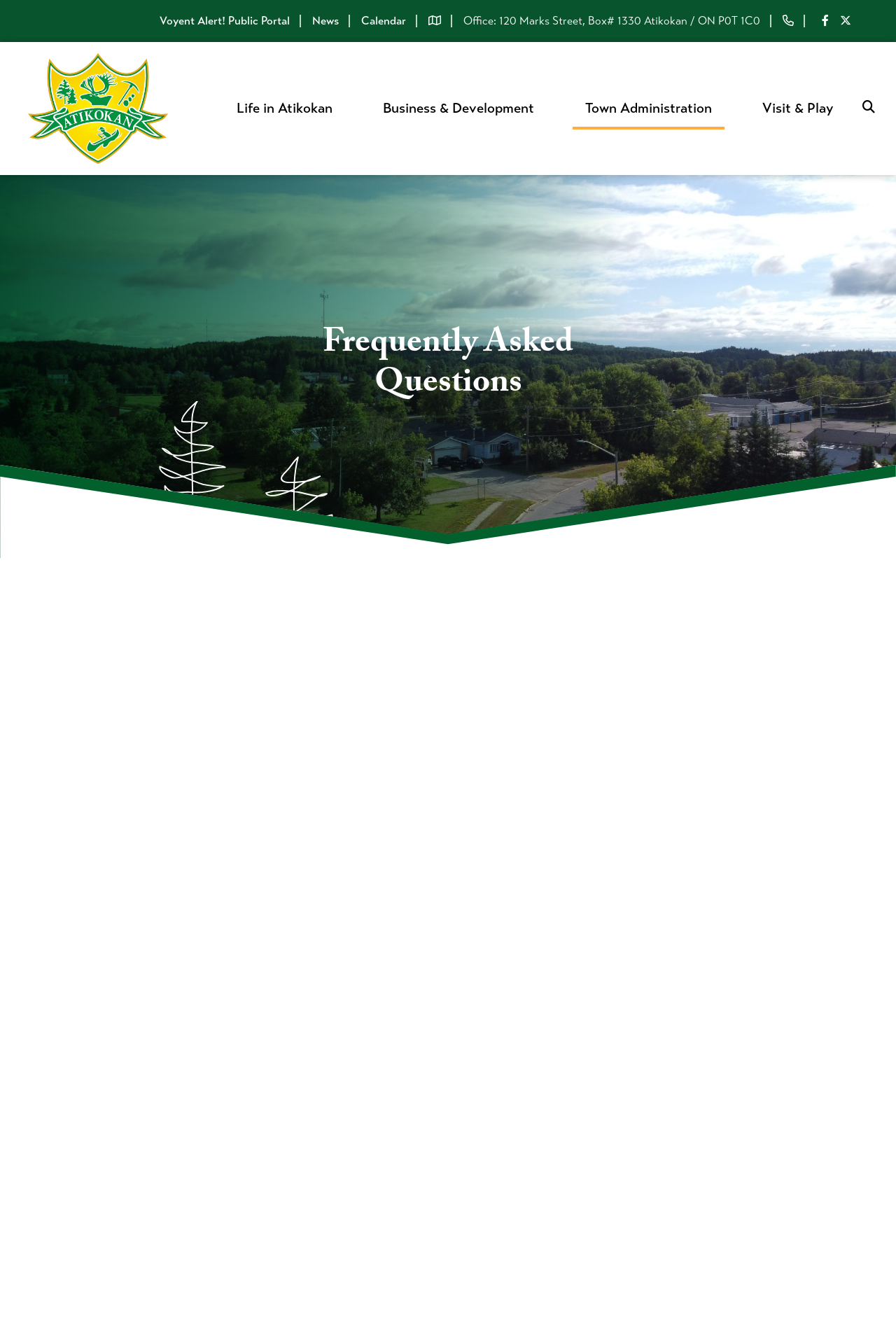Respond to the question below with a single word or phrase:
What is the purpose of the Municipal Landfill?

Unknown